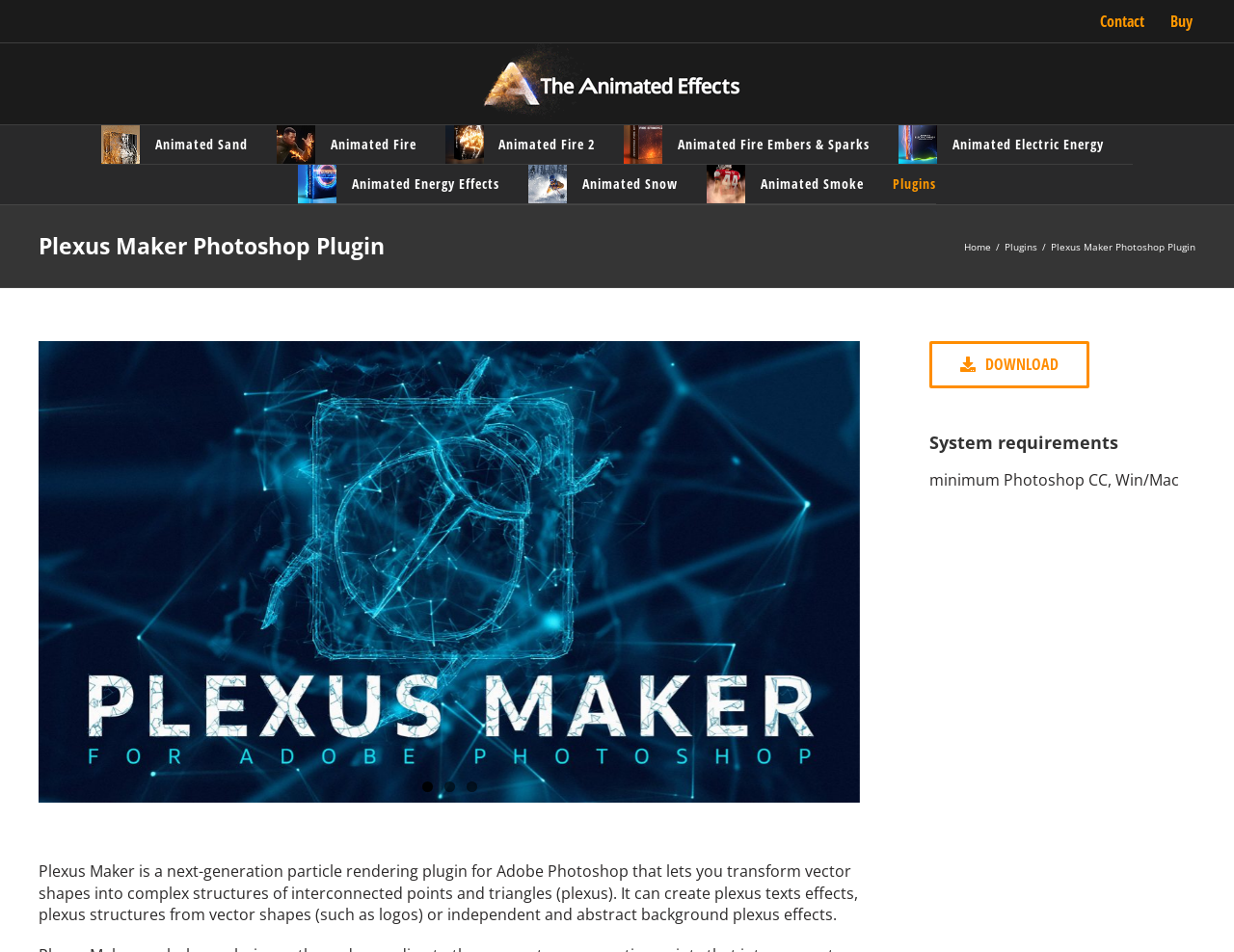Using the details from the image, please elaborate on the following question: What can be transformed into complex structures?

According to the webpage, the plugin can transform vector shapes into complex structures of interconnected points and triangles, also known as plexus.